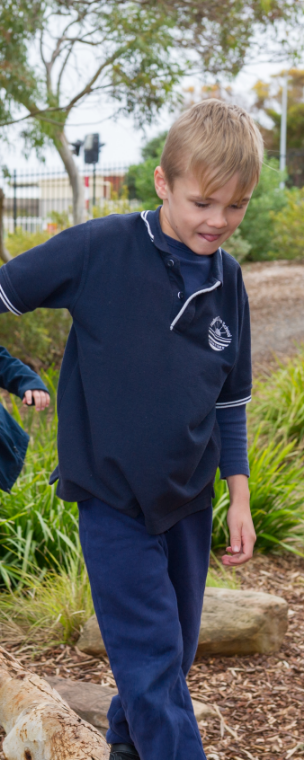Using the image as a reference, answer the following question in as much detail as possible:
What is the dominant color of the background?

The caption states that 'vibrant greenery surrounds the area', indicating that the dominant color of the background is green.